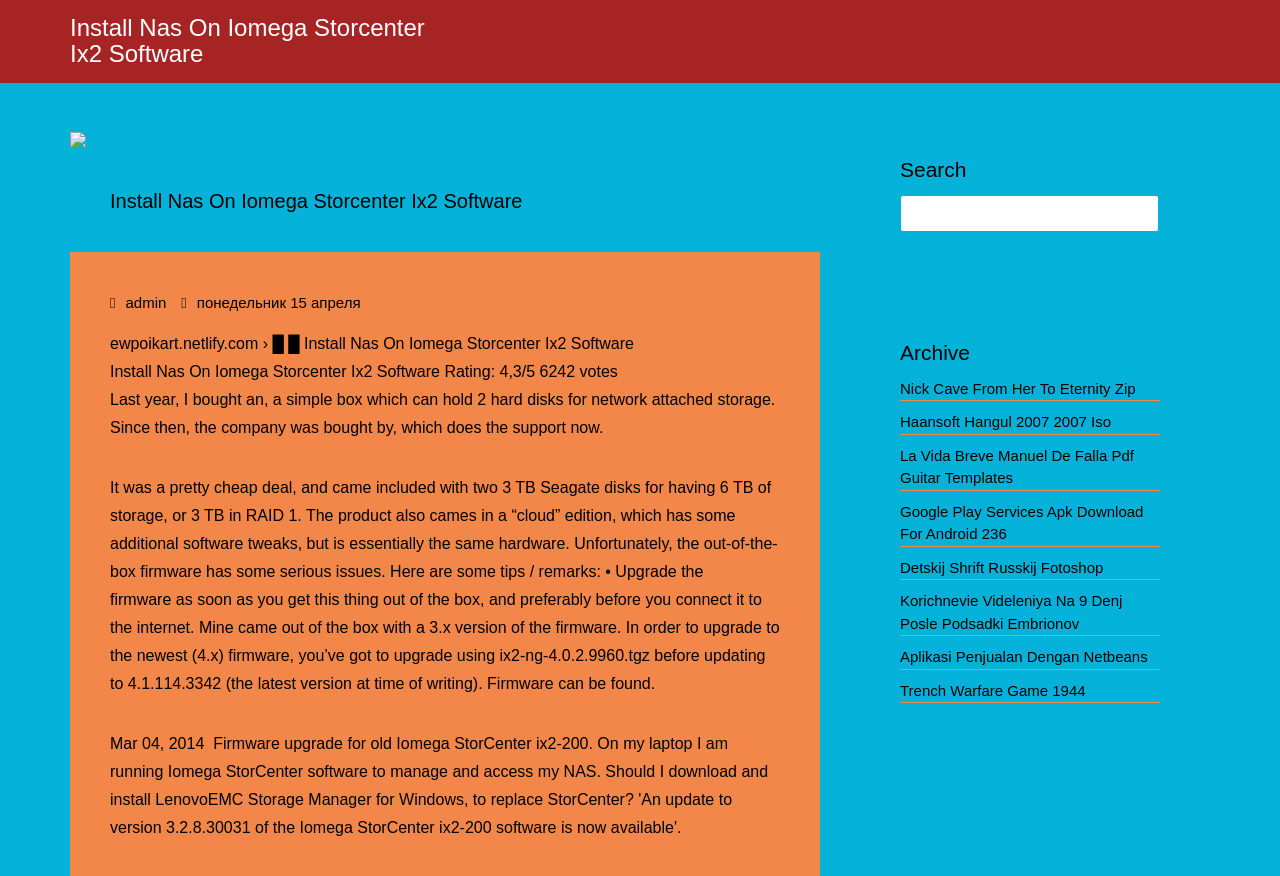Determine the bounding box for the UI element described here: "Trench Warfare Game 1944".

[0.703, 0.779, 0.848, 0.798]